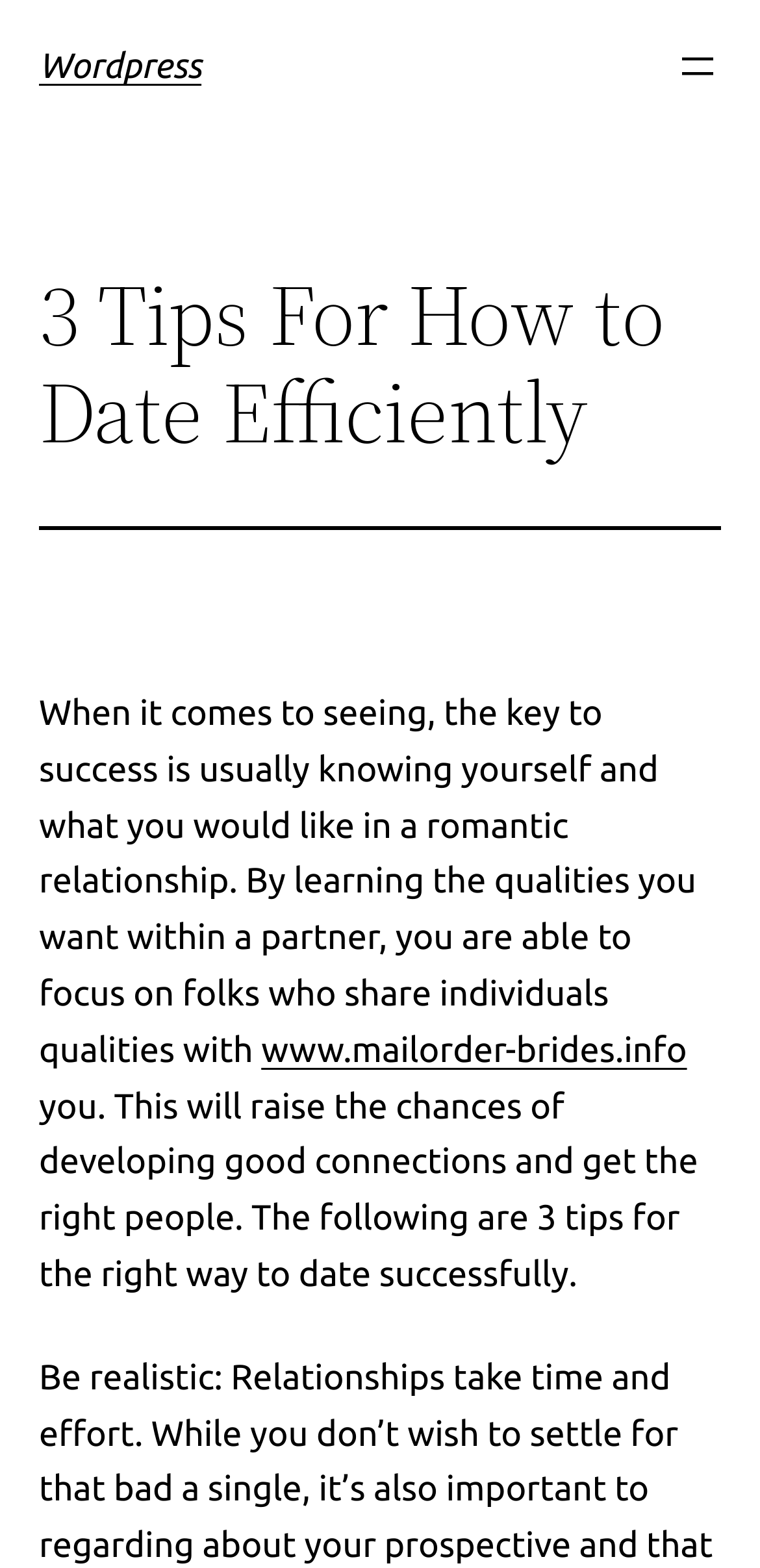Provide your answer in a single word or phrase: 
What is the recommended approach to dating?

Focus on shared qualities